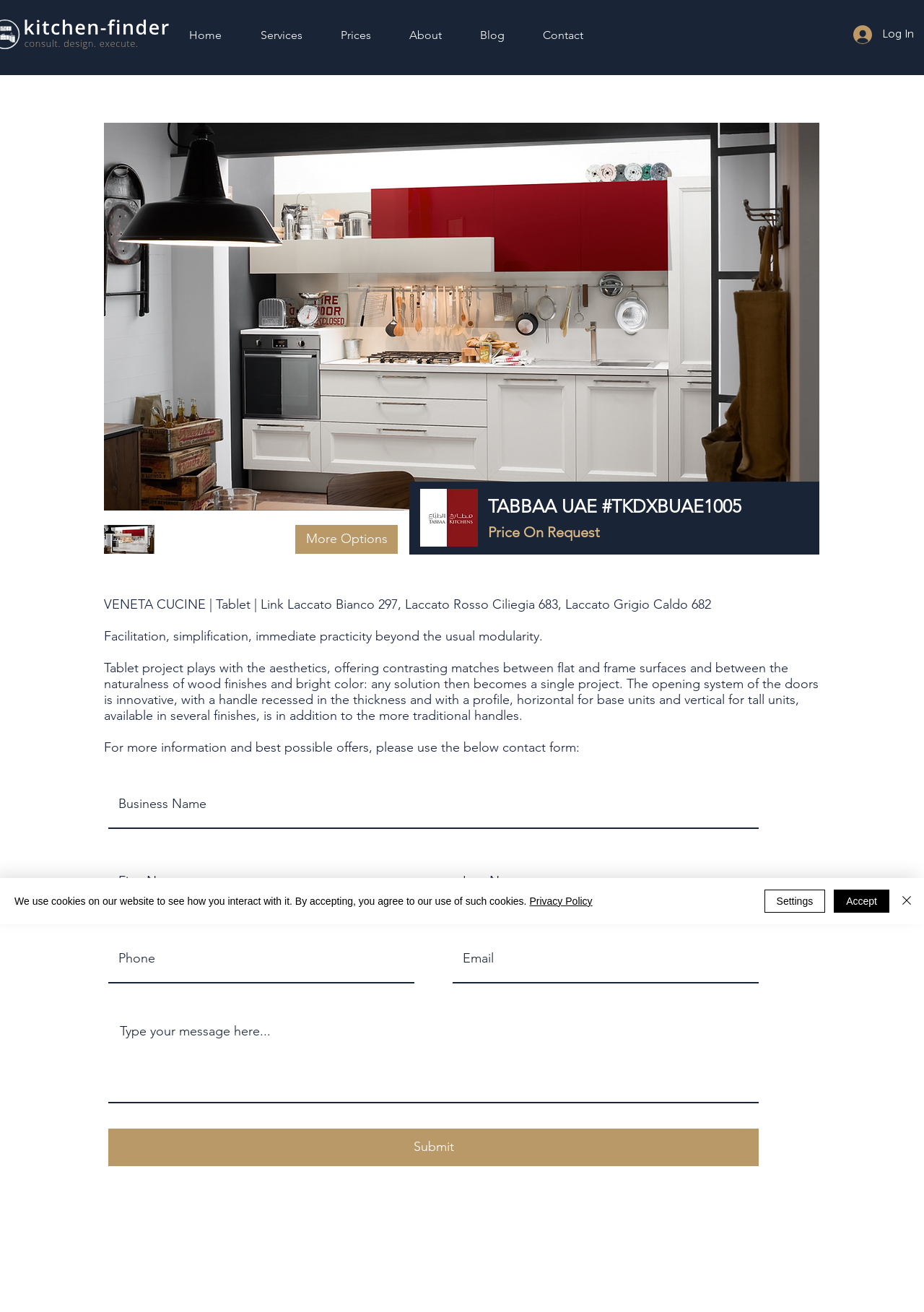Examine the image carefully and respond to the question with a detailed answer: 
What is the purpose of the contact form?

I found the answer by looking at the StaticText element 'For more information and best possible offers, please use the below contact form:' which explains the purpose of the contact form.